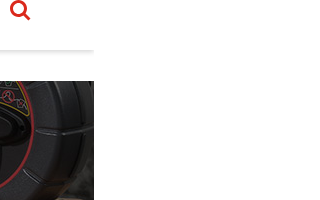What is the background of the image?
Provide a detailed answer to the question, using the image to inform your response.

The caption states that 'the background is subtly blurred', which means that the background of the image is not in focus and is blurred to emphasize the tool as the main subject.